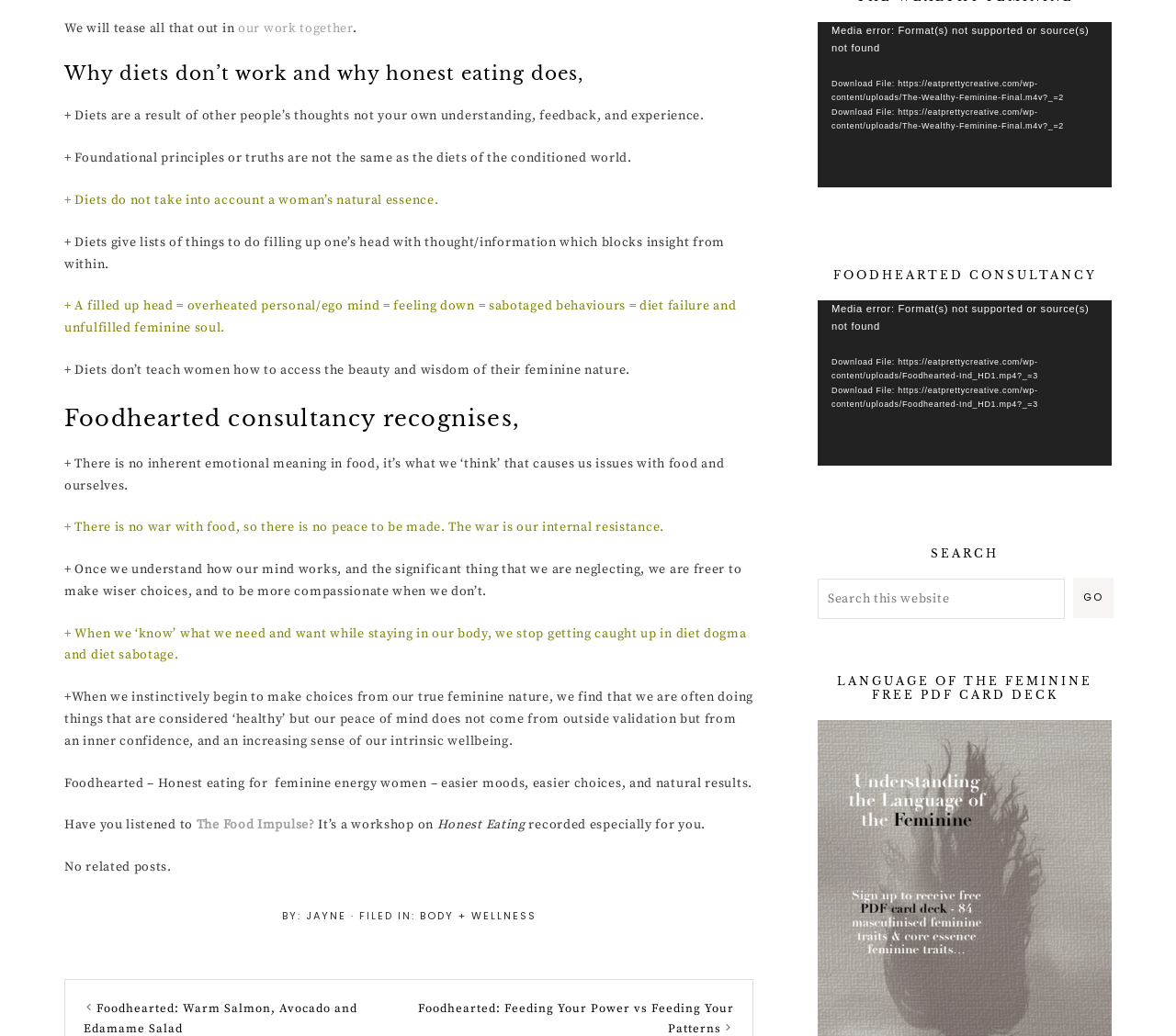Please identify the bounding box coordinates of the region to click in order to complete the given instruction: "Check the 'RECENT POSTS' section". The coordinates should be four float numbers between 0 and 1, i.e., [left, top, right, bottom].

None